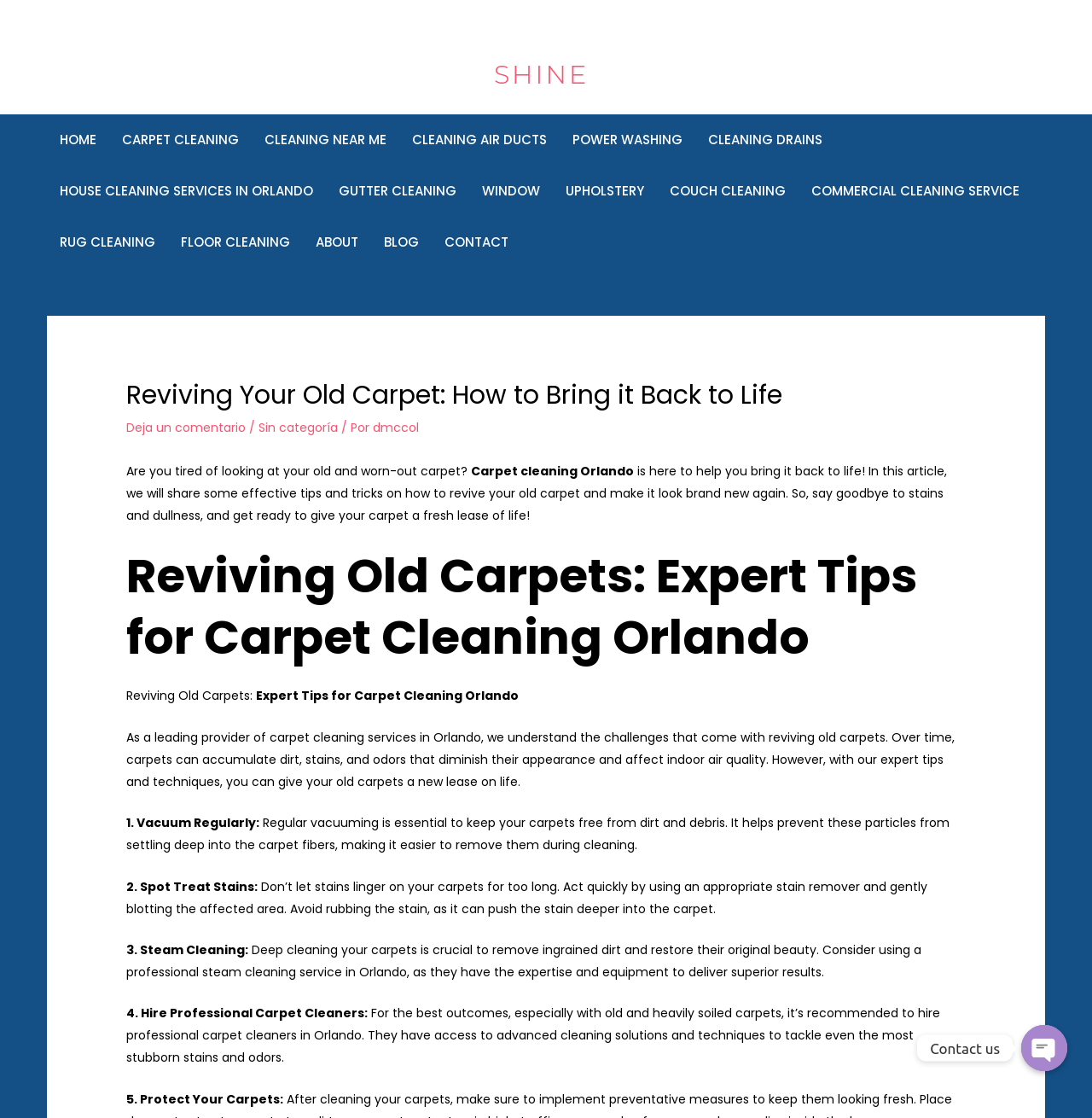Please examine the image and answer the question with a detailed explanation:
What is the fifth tip for reviving old carpets?

The webpage provides five tips for reviving old carpets, and the fifth tip is mentioned in the text '5. Protect Your Carpets:' which suggests that protecting the carpets is an important step in reviving them.